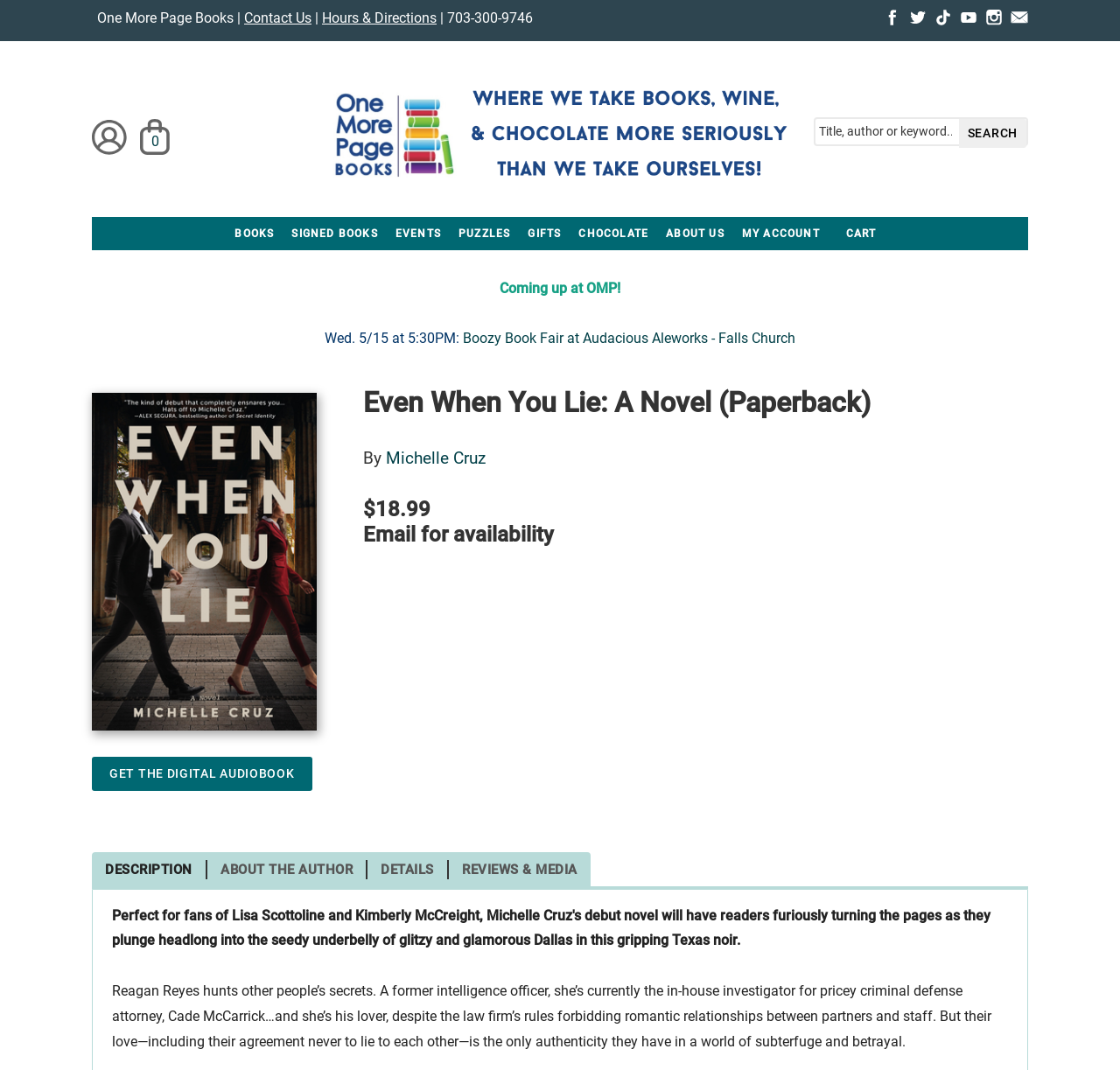What is the title of the event on Wed. 5/15 at 5:30PM?
Using the image provided, answer with just one word or phrase.

Boozy Book Fair at Audacious Aleworks - Falls Church